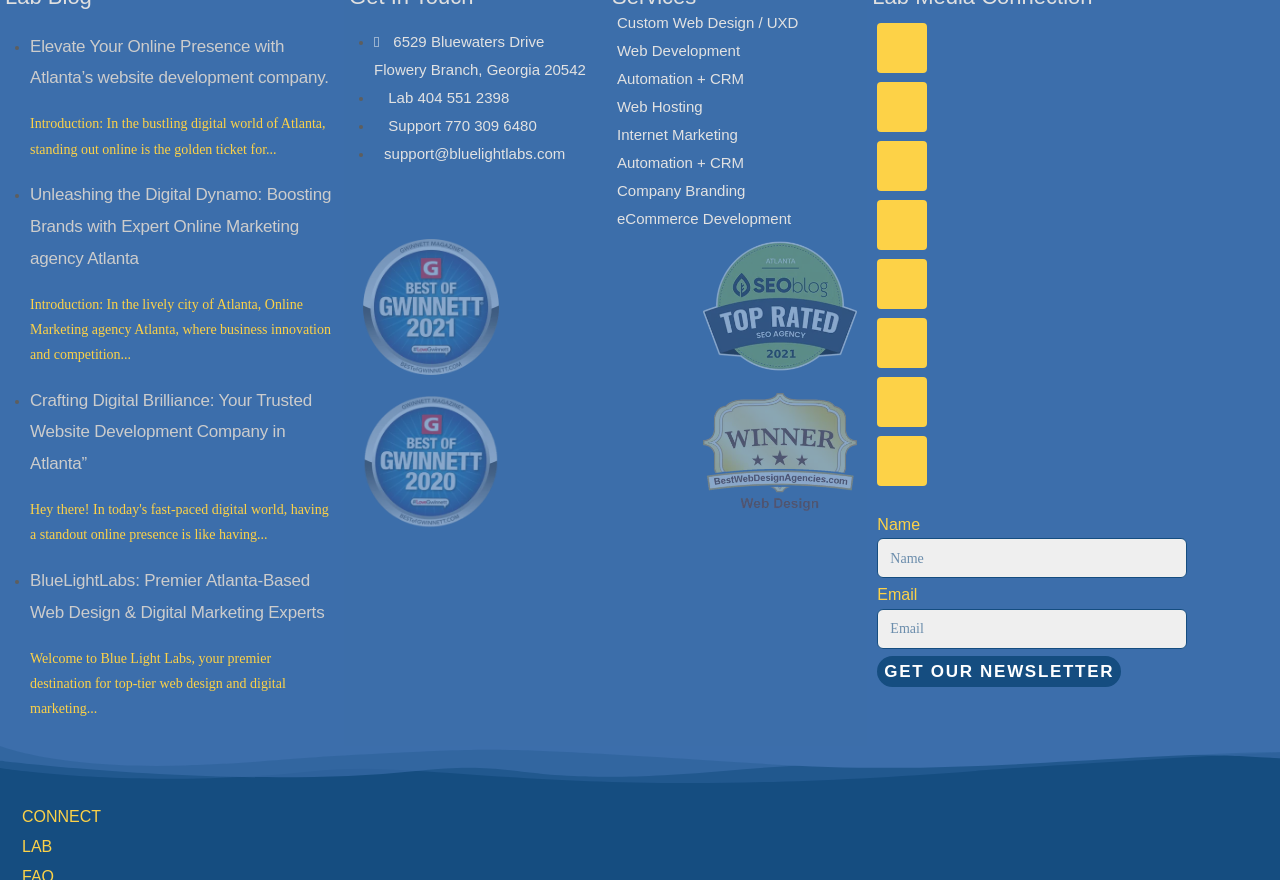Please identify the bounding box coordinates of the area I need to click to accomplish the following instruction: "Click on 'Elevate Your Online Presence with Atlanta’s website development company'".

[0.023, 0.066, 0.238, 0.13]